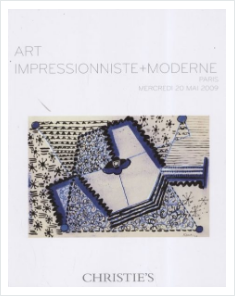Generate an in-depth description of the visual content.

This image represents the cover of an auction catalog for "Art Impressionniste et Moderne," produced by Christie's for a sale held in Paris on May 20, 2009. The design exhibits a blend of modern and impressionist art styles, featuring intricate geometric patterns and a palette dominated by blues. The title is prominently displayed at the top, along with the auction date, while the Christie's logo is clearly visible at the bottom. This catalog comprises various artworks offered during the auction, reflecting the significant artistic movements it represents.